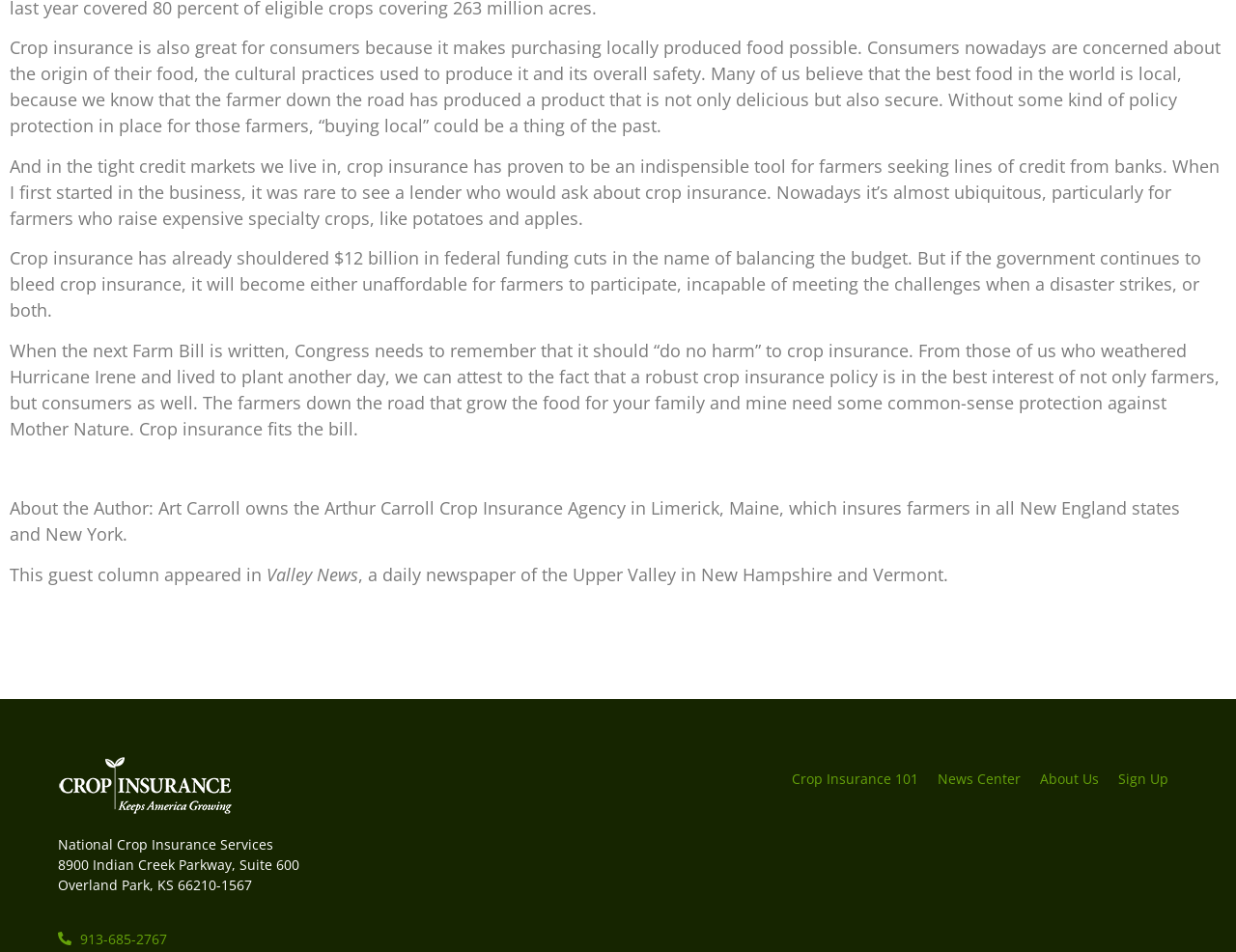Please provide a comprehensive answer to the question below using the information from the image: What is the main topic of the article?

The main topic of the article is crop insurance, which is evident from the text content of the webpage. The article discusses the importance of crop insurance for farmers and consumers, its benefits, and the need for a robust crop insurance policy.